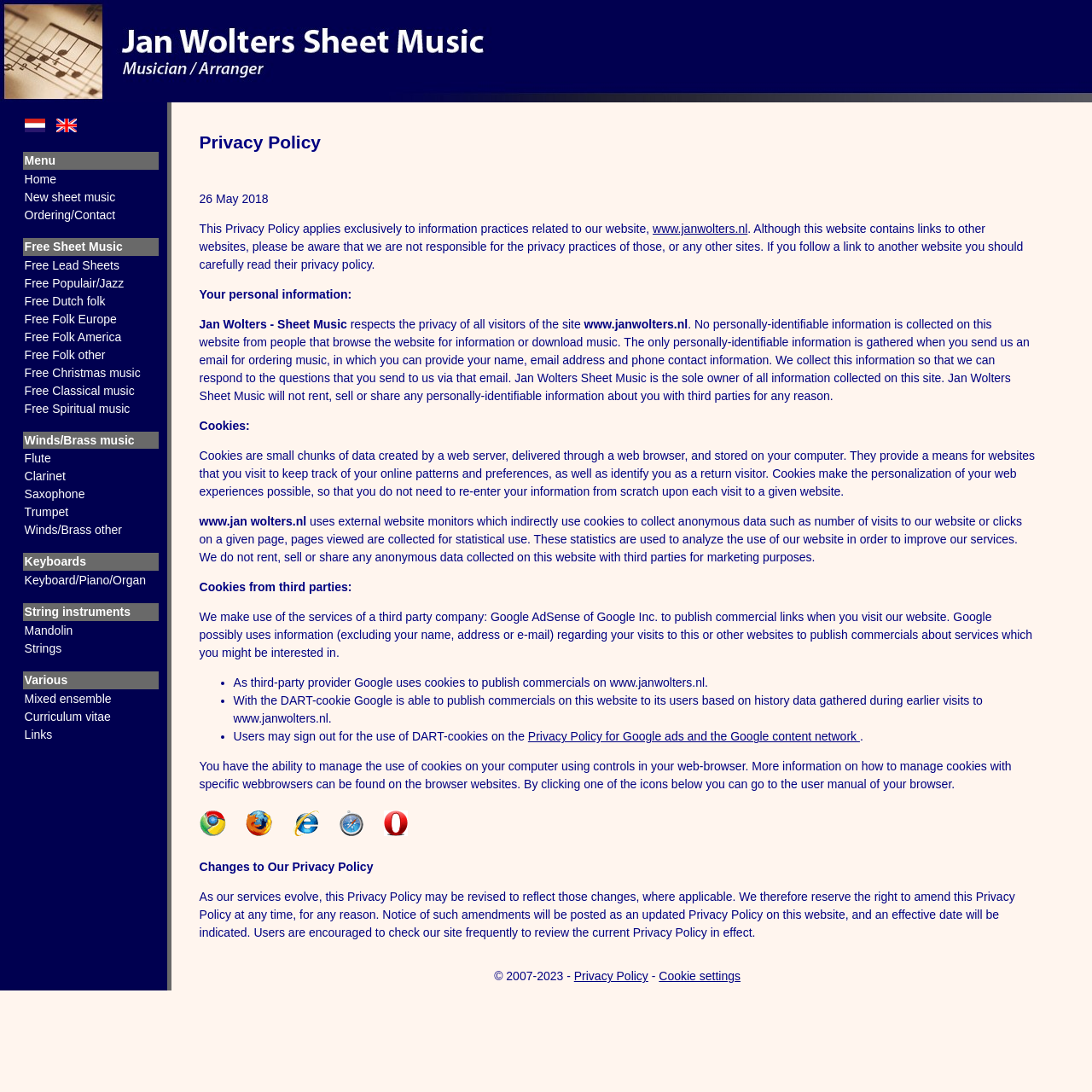Respond concisely with one word or phrase to the following query:
What is the main category of sheet music?

Free